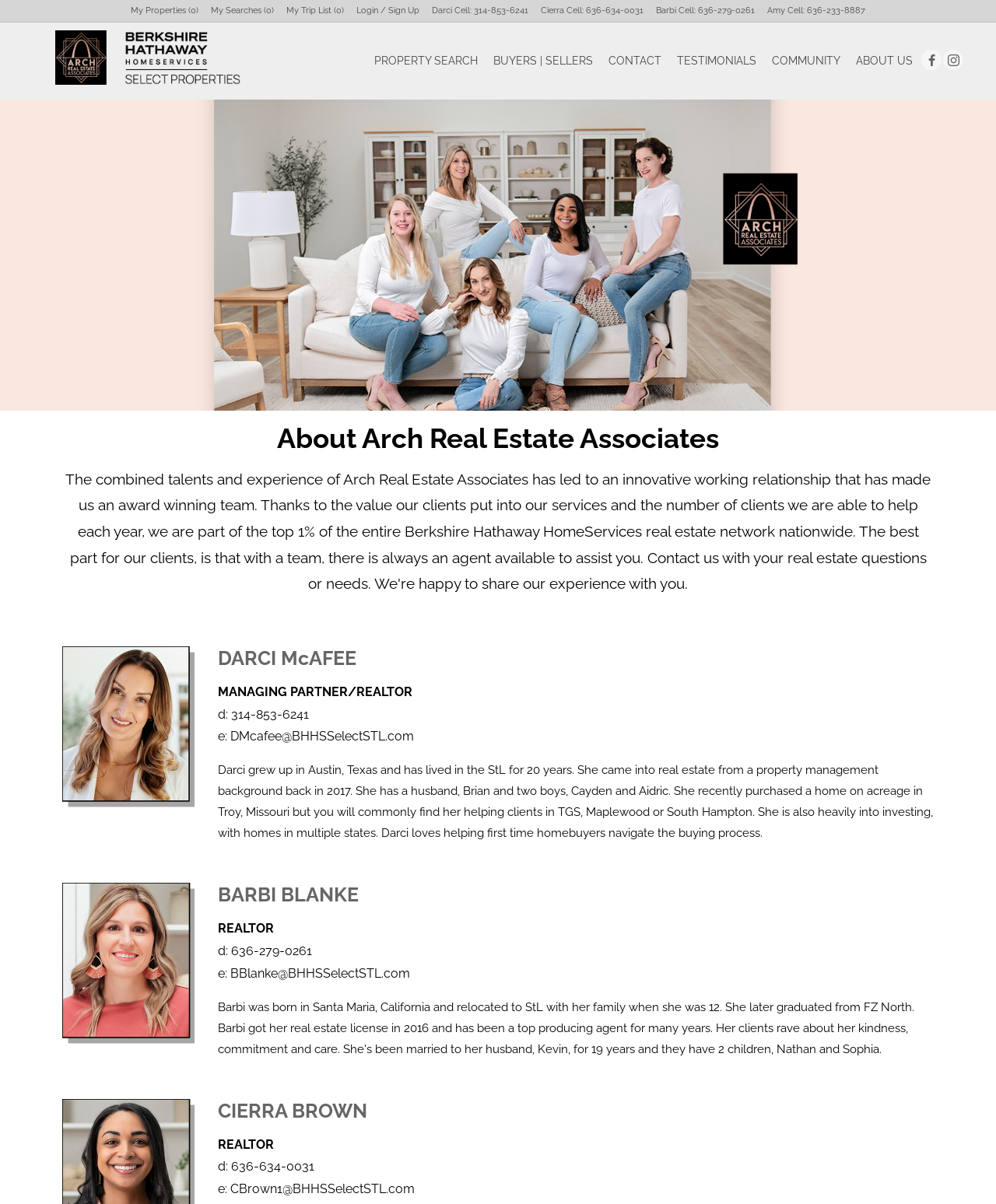What is the purpose of the 'PROPERTY SEARCH' link?
Refer to the image and respond with a one-word or short-phrase answer.

To search for properties